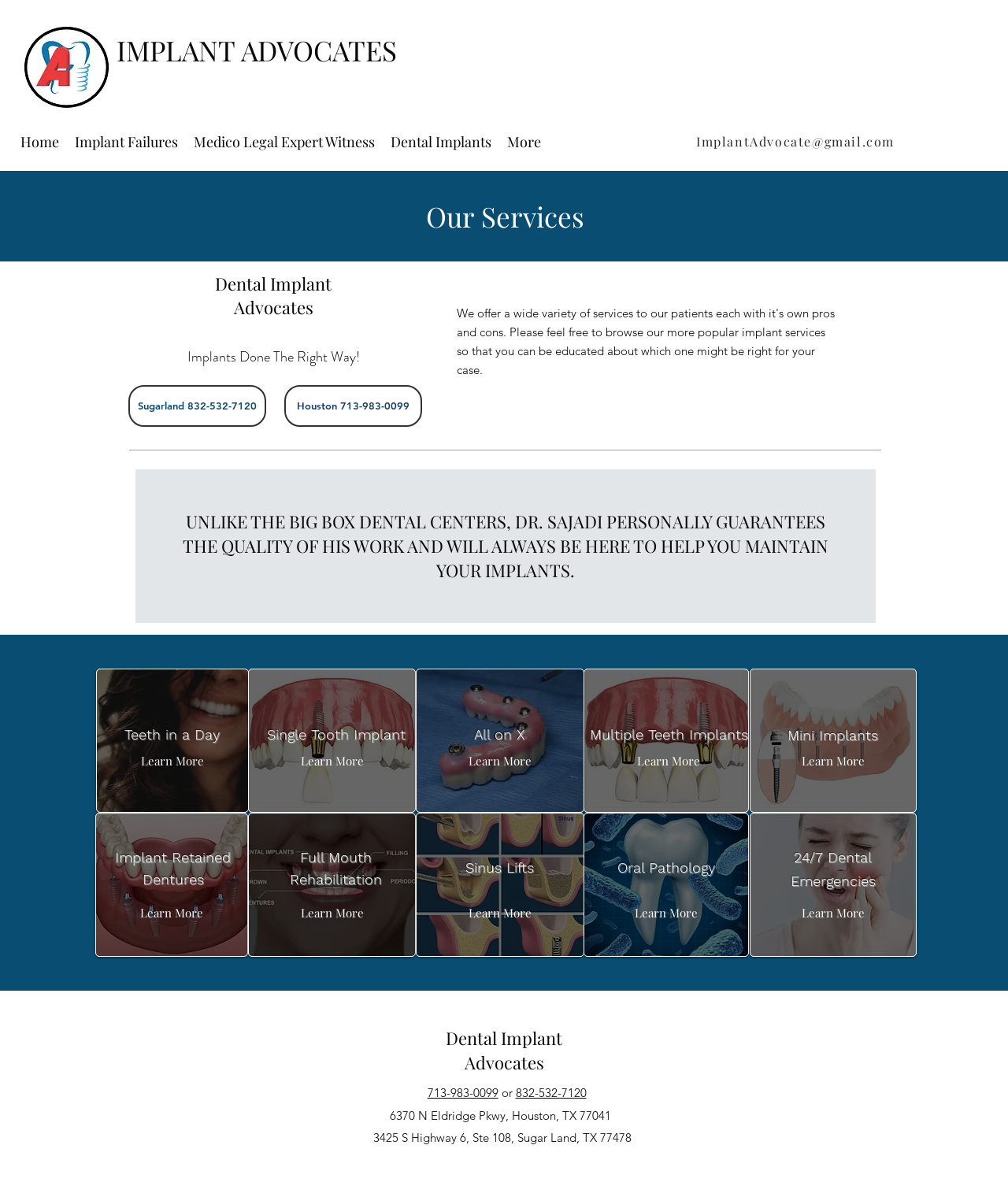Please locate the bounding box coordinates of the element that needs to be clicked to achieve the following instruction: "Click the 'Home' link". The coordinates should be four float numbers between 0 and 1, i.e., [left, top, right, bottom].

[0.012, 0.109, 0.066, 0.128]